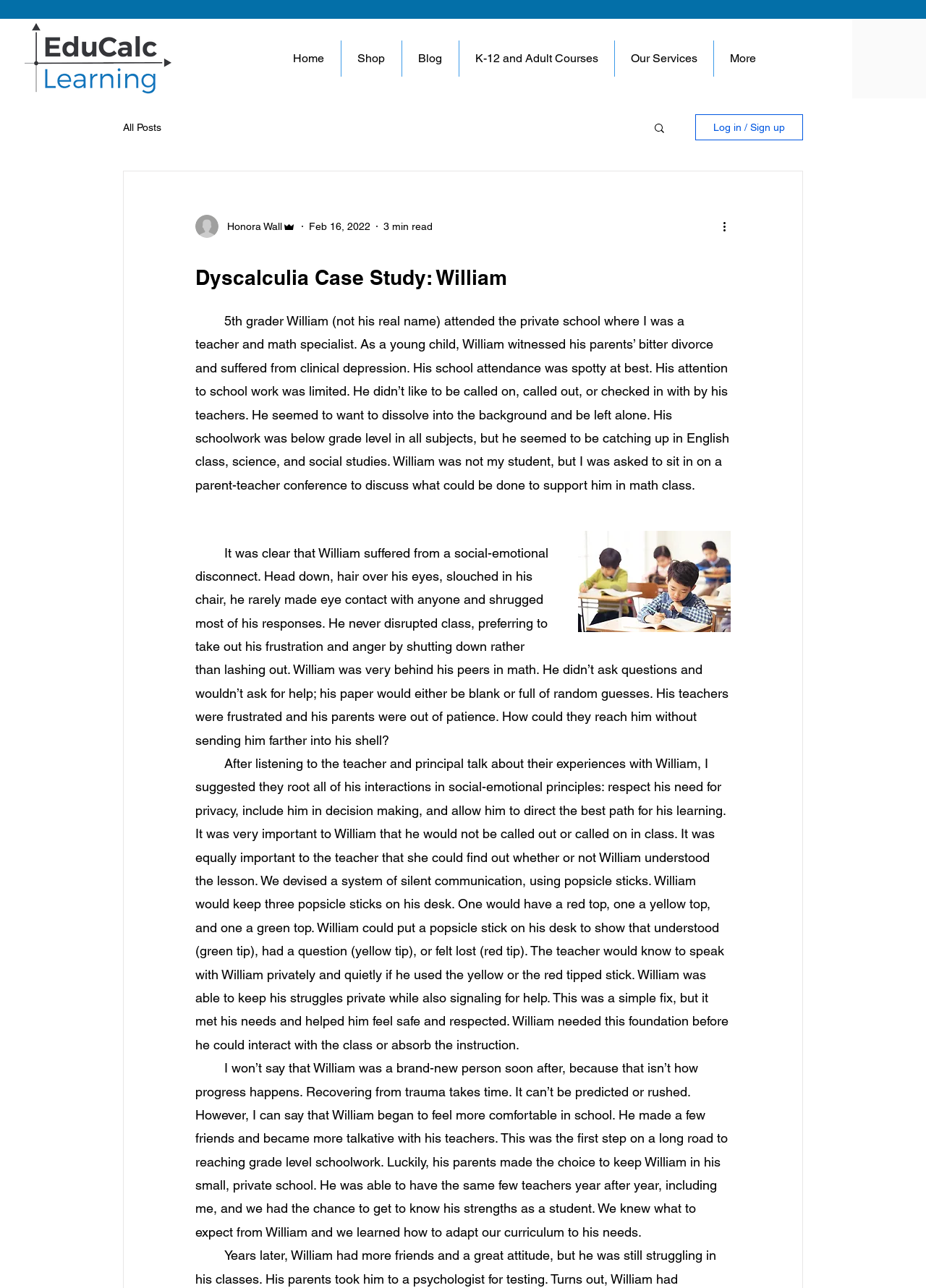What is the subject of the case study?
Could you answer the question with a detailed and thorough explanation?

The subject of the case study is not explicitly stated, but based on the context and the title 'Dyscalculia Case Study: William', it can be inferred that the subject is Dyscalculia, which is a learning disorder related to math.